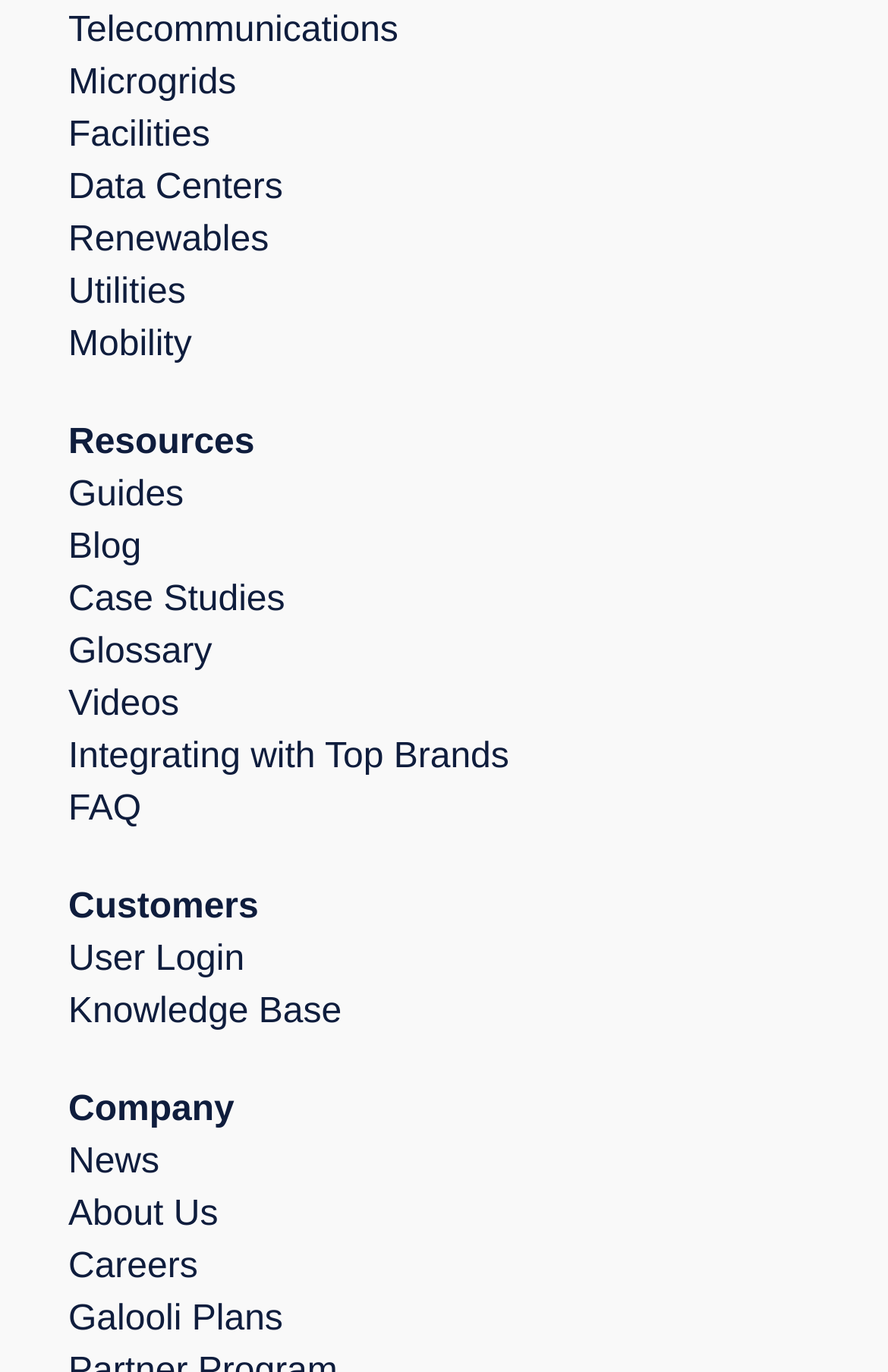Please give a one-word or short phrase response to the following question: 
What is the second StaticText element on the webpage?

Customers